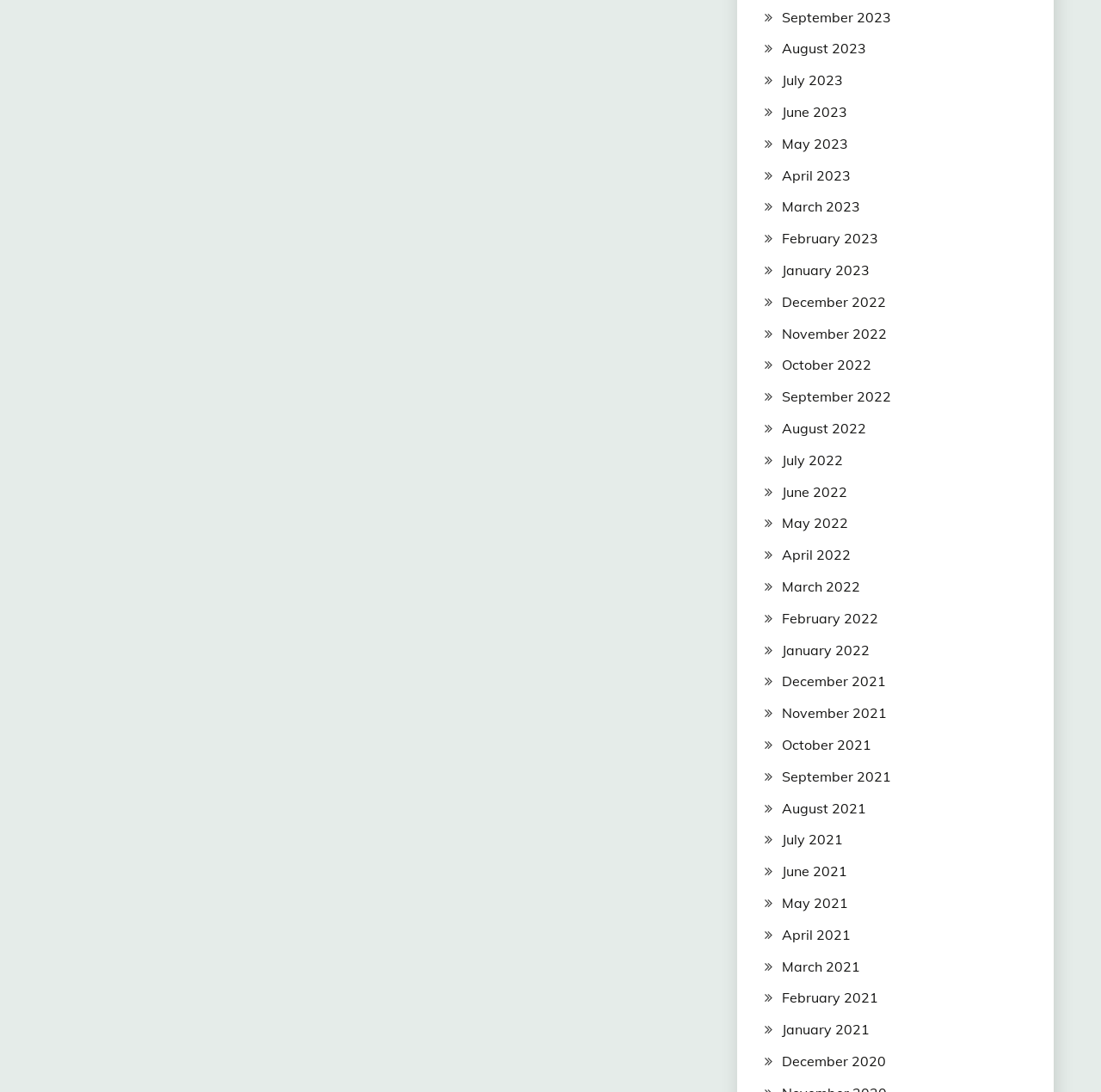What is the earliest month listed?
Relying on the image, give a concise answer in one word or a brief phrase.

December 2020